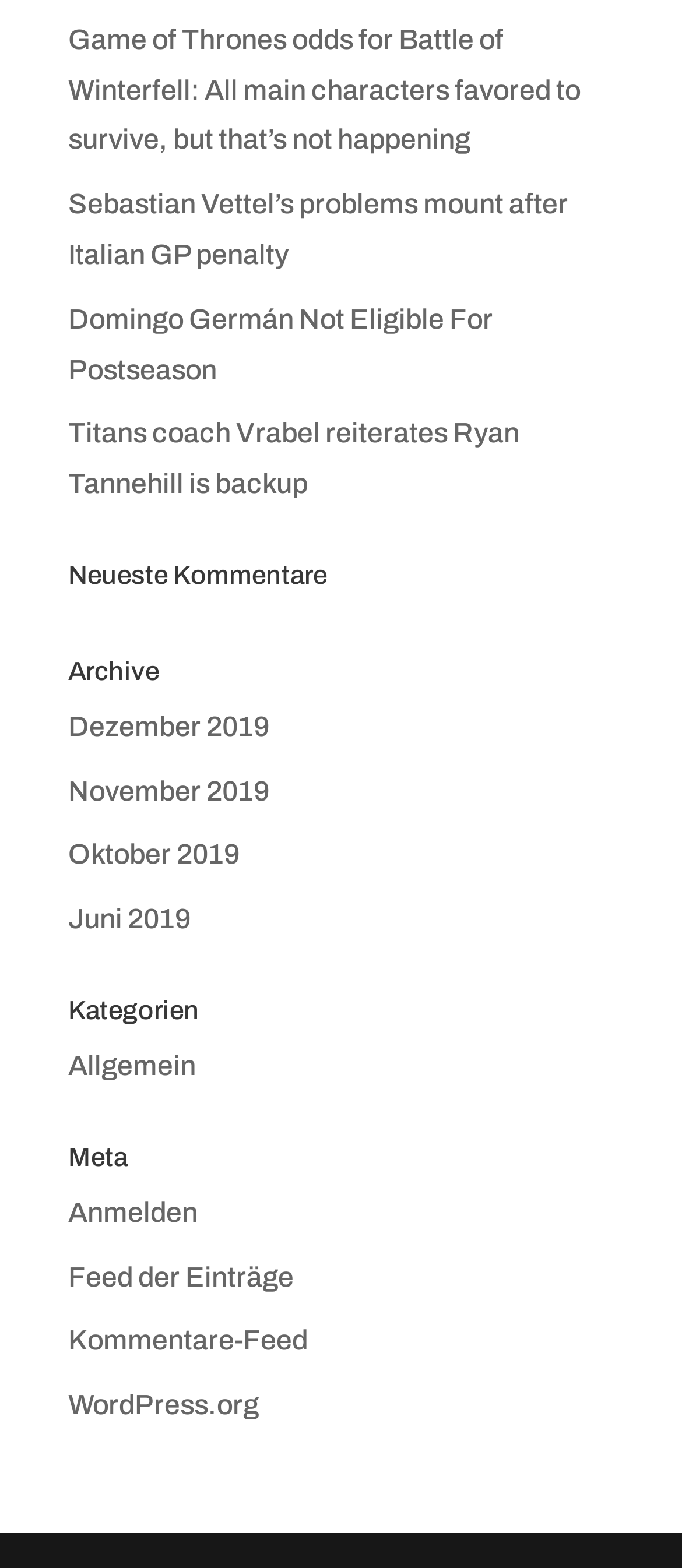Predict the bounding box coordinates for the UI element described as: "Juni 2019". The coordinates should be four float numbers between 0 and 1, presented as [left, top, right, bottom].

[0.1, 0.577, 0.279, 0.596]